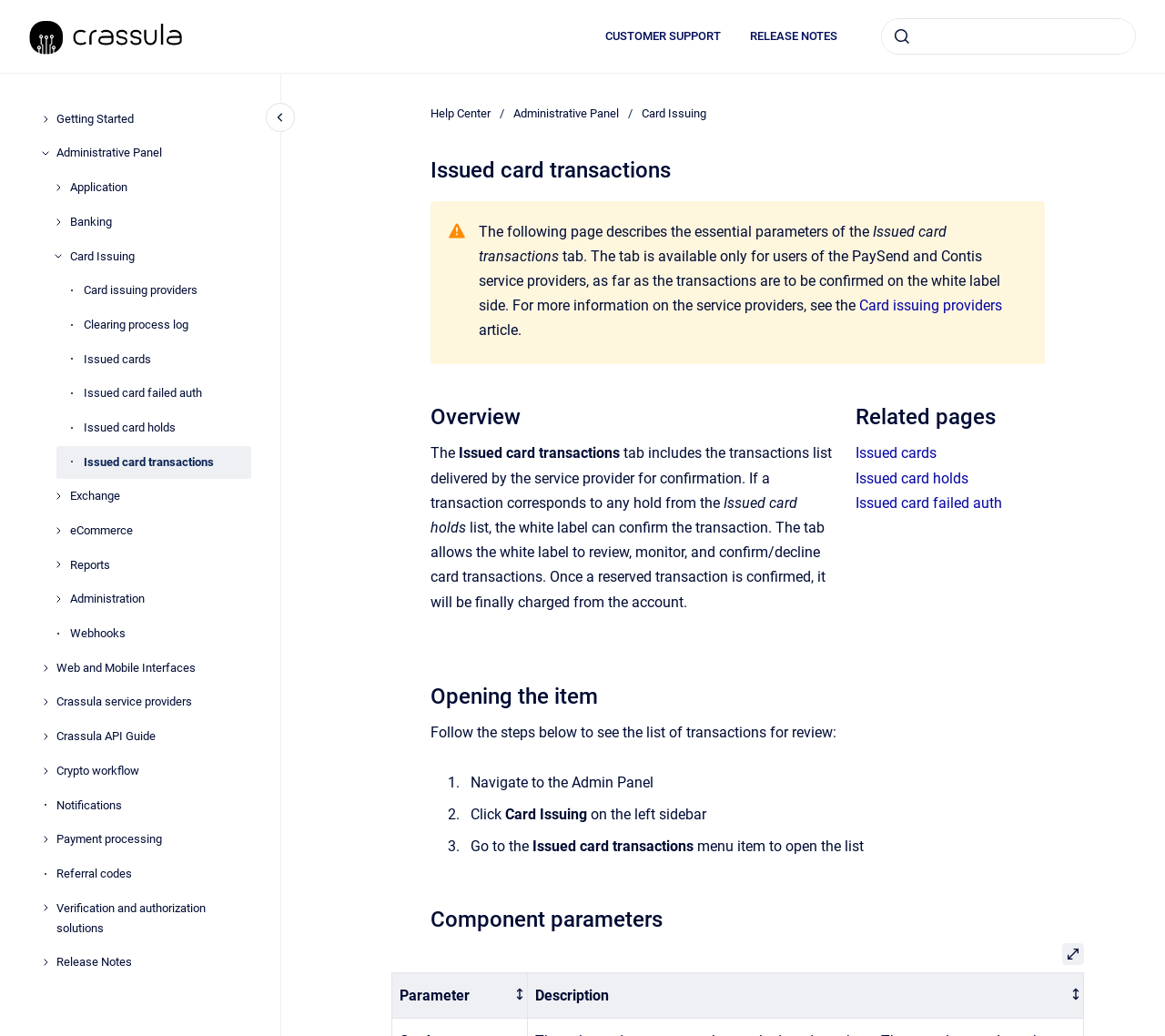What is the function of the search bar?
Refer to the image and respond with a one-word or short-phrase answer.

To search for specific content